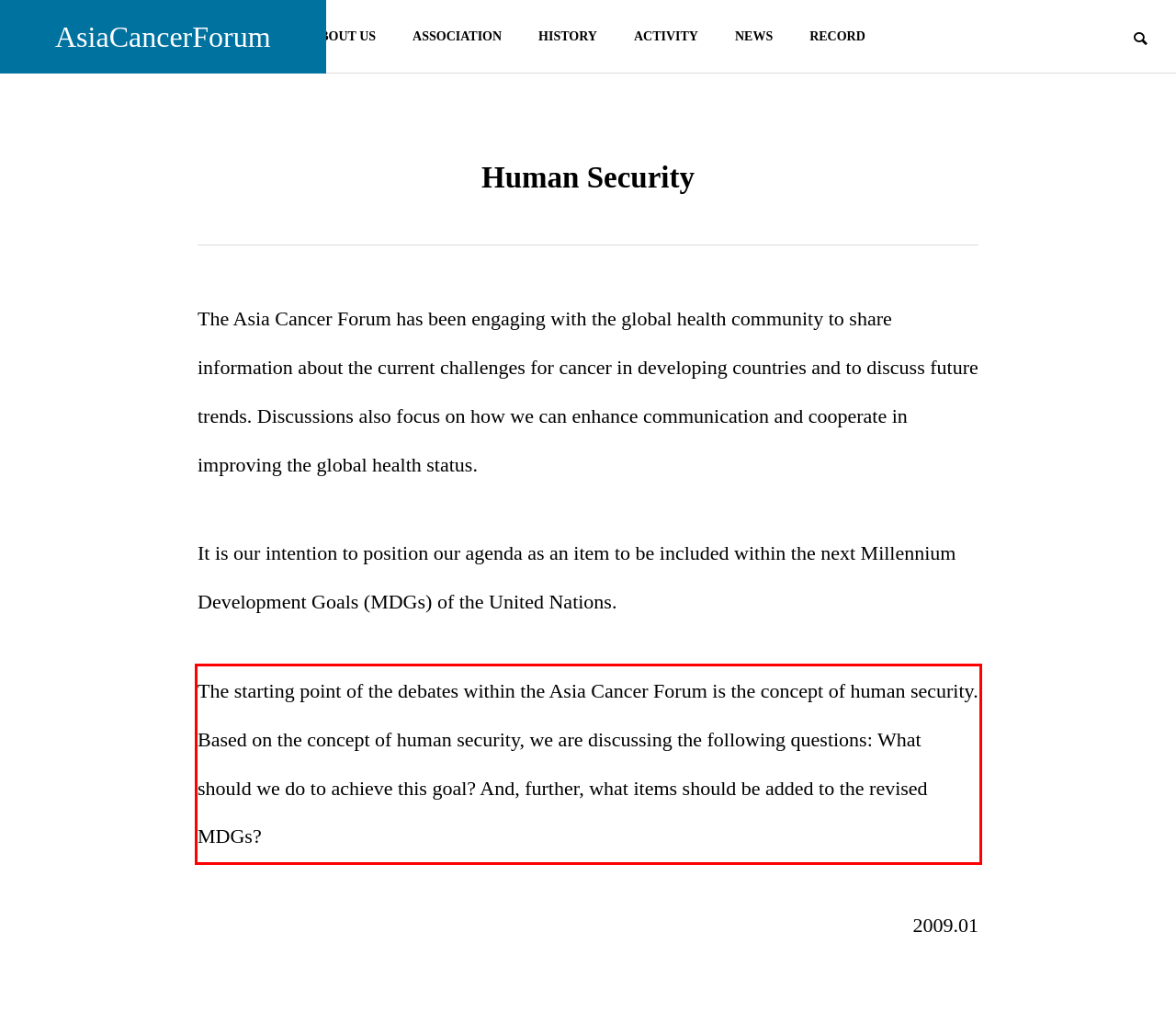Analyze the screenshot of the webpage and extract the text from the UI element that is inside the red bounding box.

The starting point of the debates within the Asia Cancer Forum is the concept of human security. Based on the concept of human security, we are discussing the following questions: What should we do to achieve this goal? And, further, what items should be added to the revised MDGs?